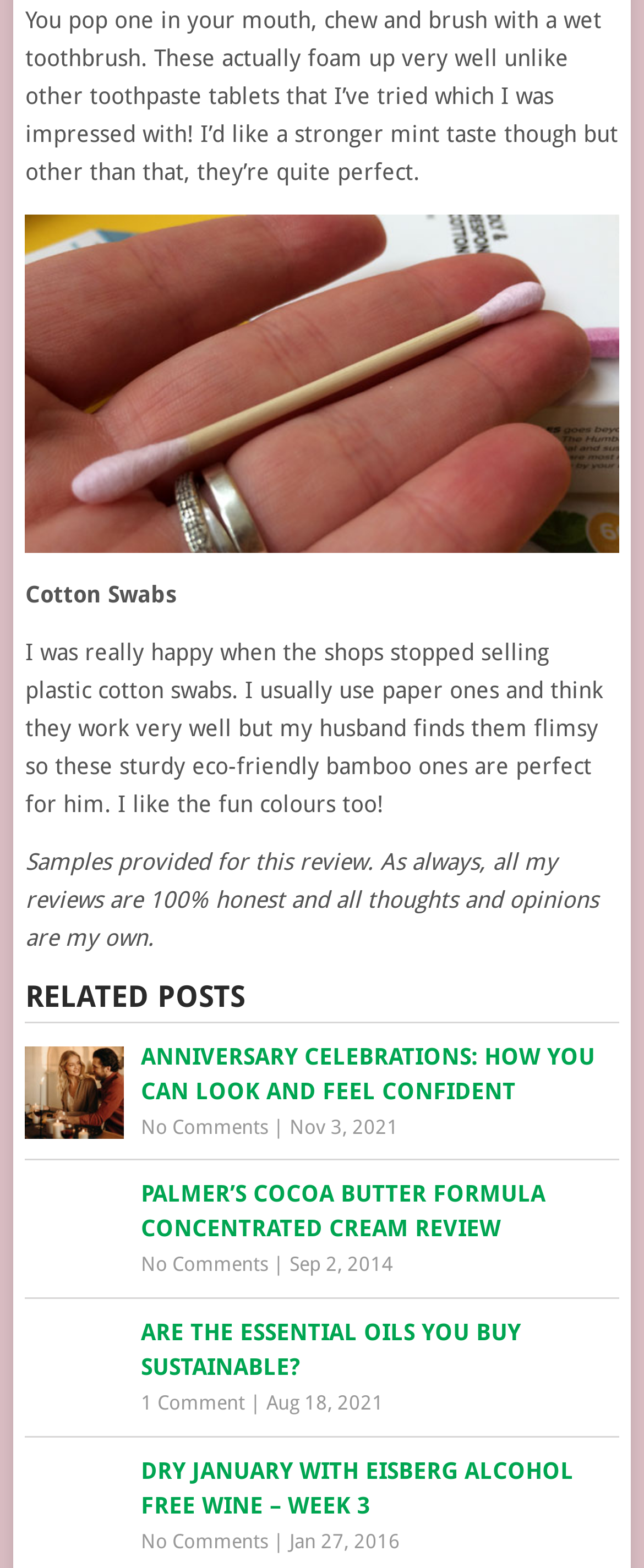Locate the bounding box coordinates of the element that needs to be clicked to carry out the instruction: "Check out the article about Are The Essential Oils You Buy Sustainable?". The coordinates should be given as four float numbers ranging from 0 to 1, i.e., [left, top, right, bottom].

[0.039, 0.839, 0.961, 0.883]